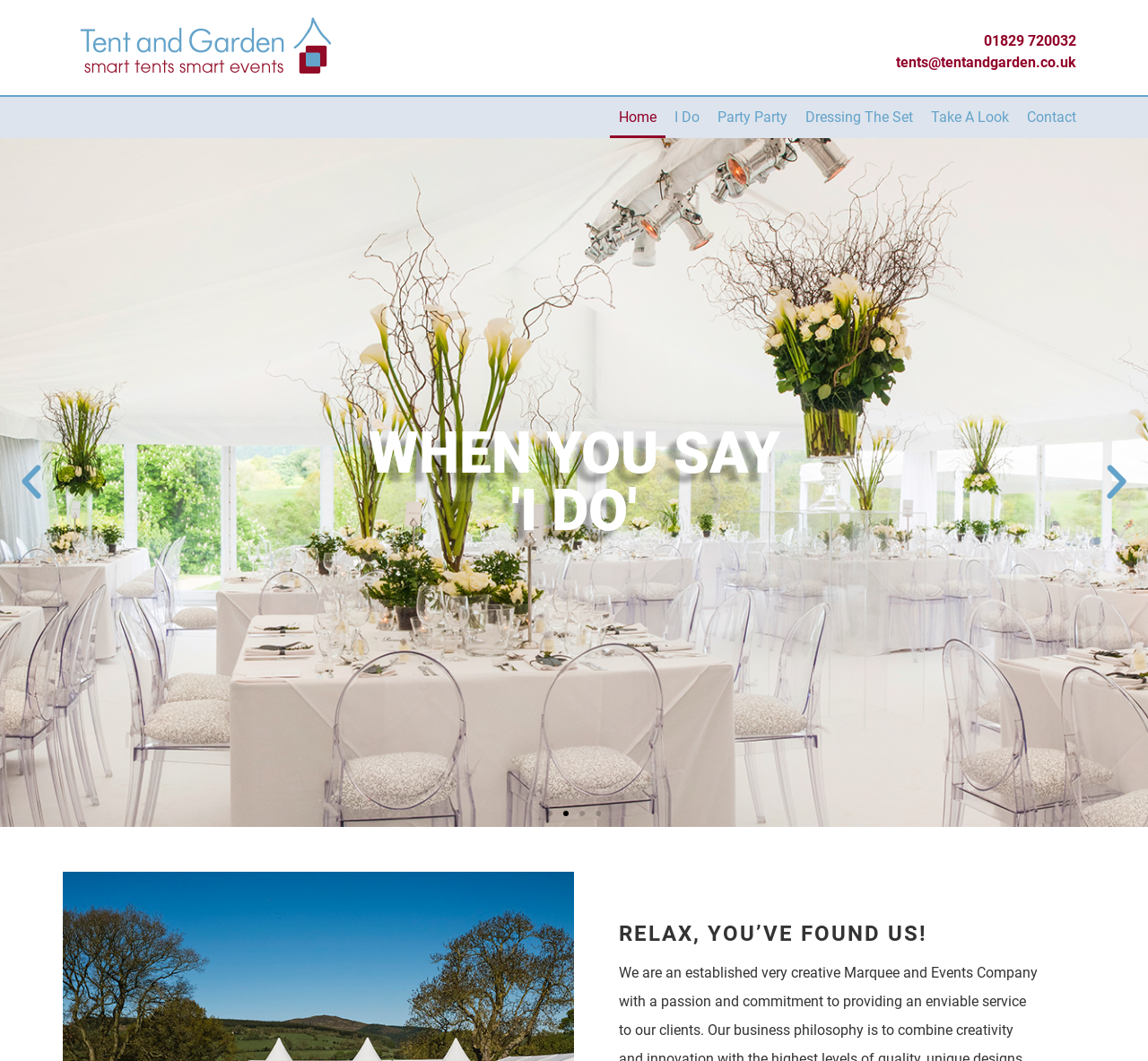How many navigation links are at the top?
Use the screenshot to answer the question with a single word or phrase.

6